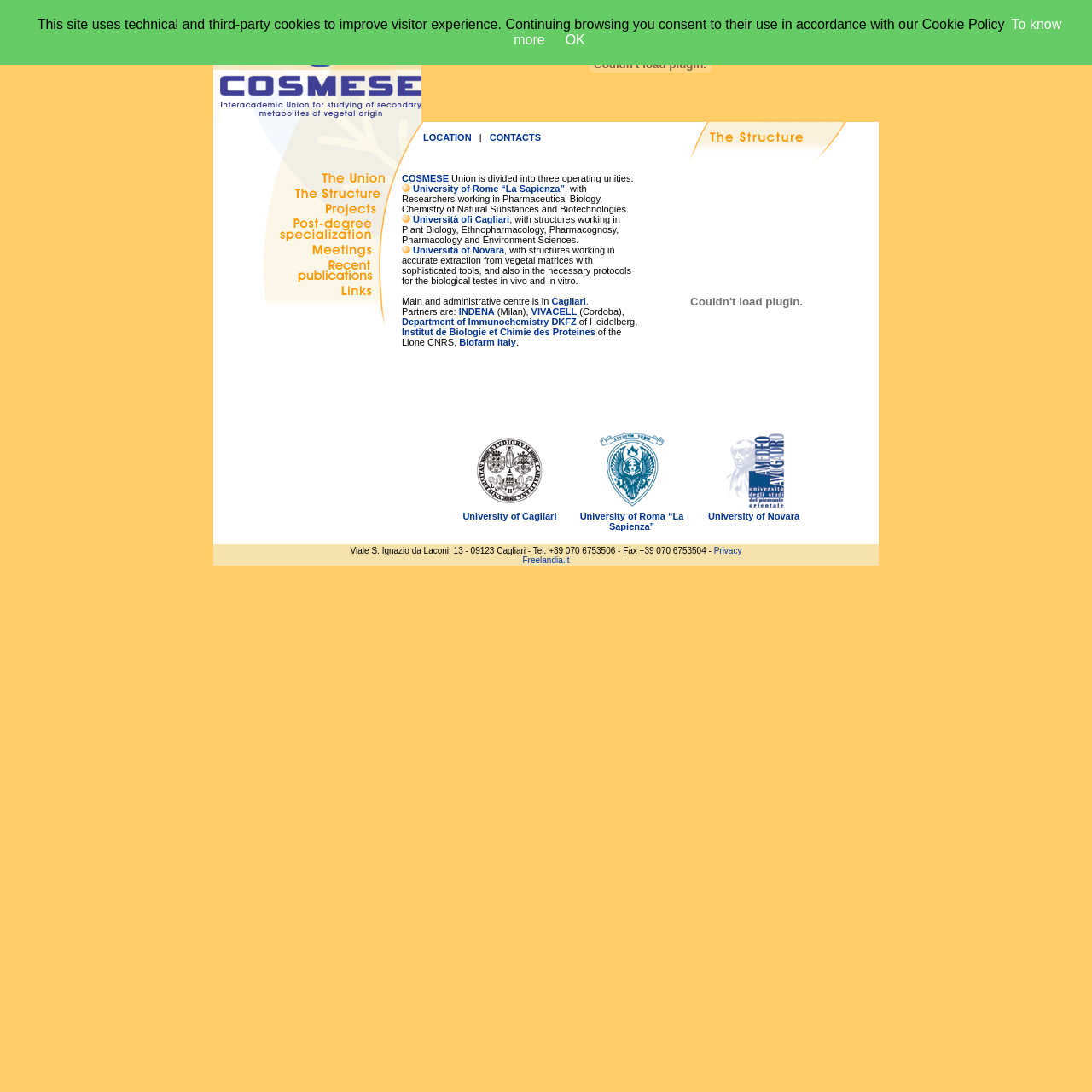Locate the bounding box of the UI element with the following description: "To know more".

[0.47, 0.016, 0.972, 0.043]